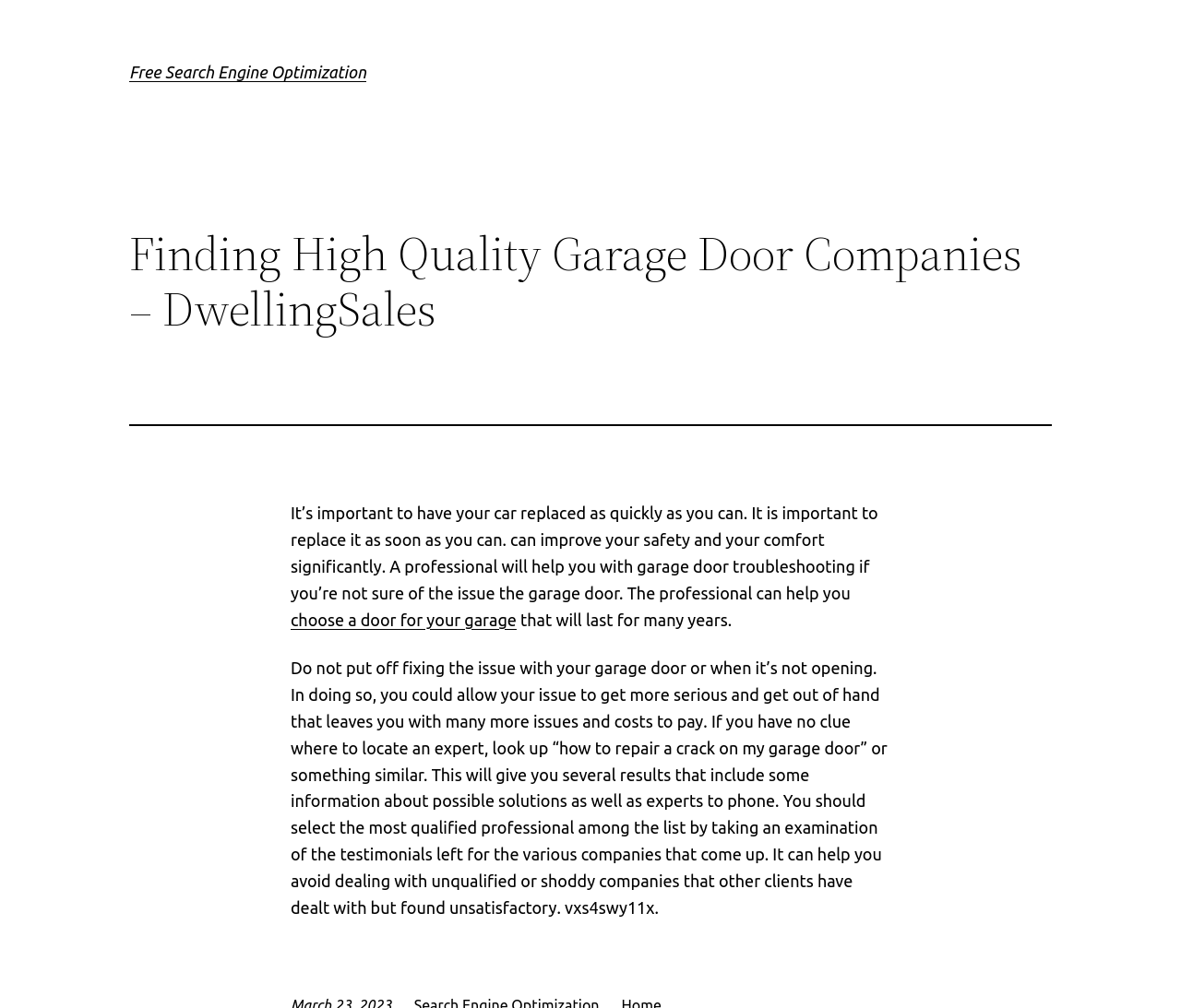Predict the bounding box for the UI component with the following description: "Free Search Engine Optimization".

[0.109, 0.062, 0.31, 0.081]